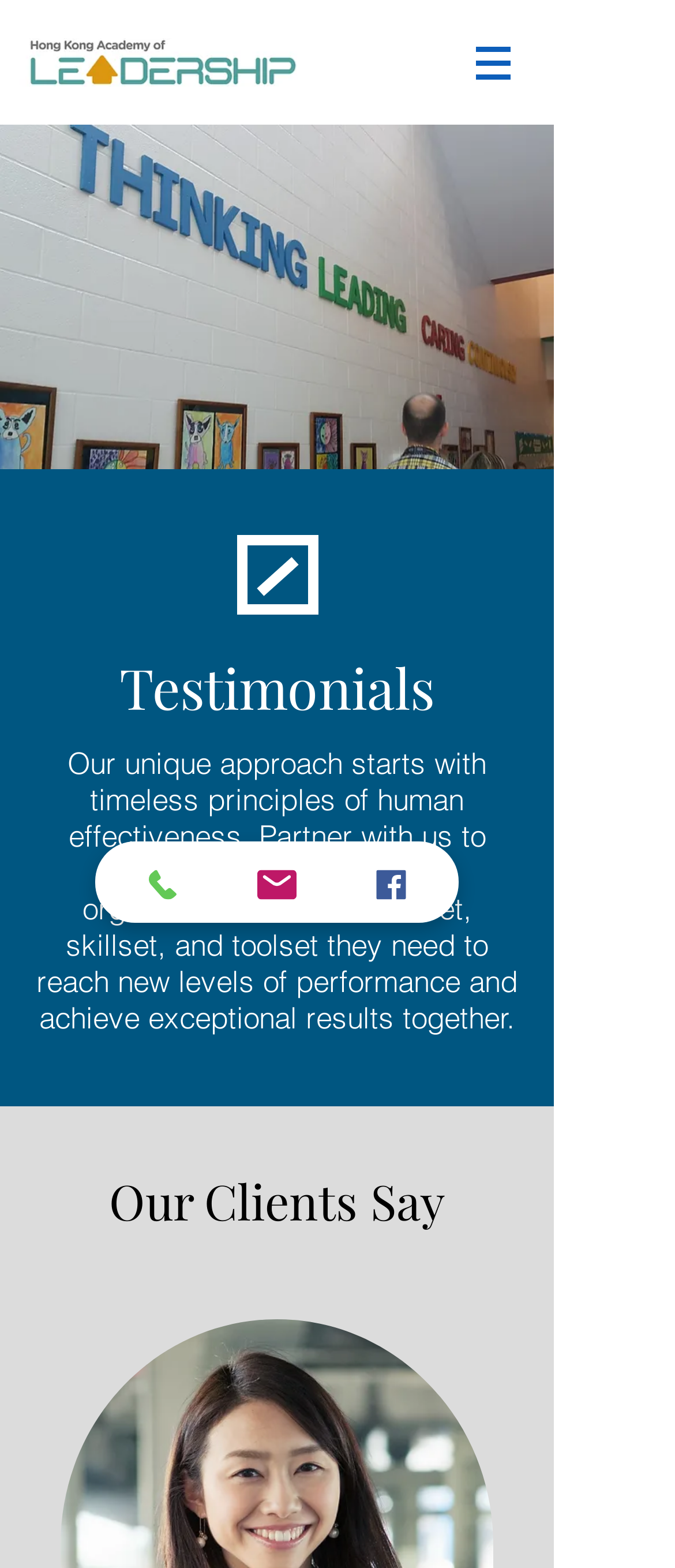Reply to the question with a single word or phrase:
What is the color of the background of the navigation menu?

Unknown